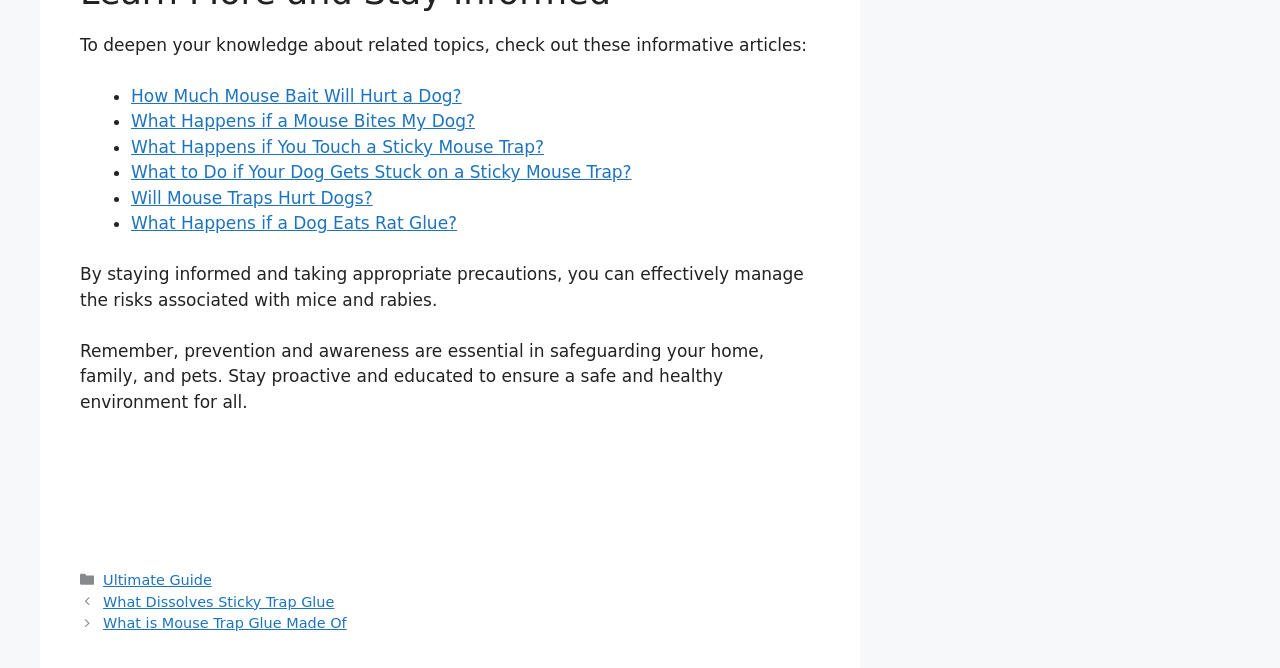What is the importance of prevention and awareness?
Answer the question in a detailed and comprehensive manner.

The webpage emphasizes that prevention and awareness are essential in safeguarding one's home, family, and pets, which suggests that these measures are crucial for ensuring a safe and healthy environment.